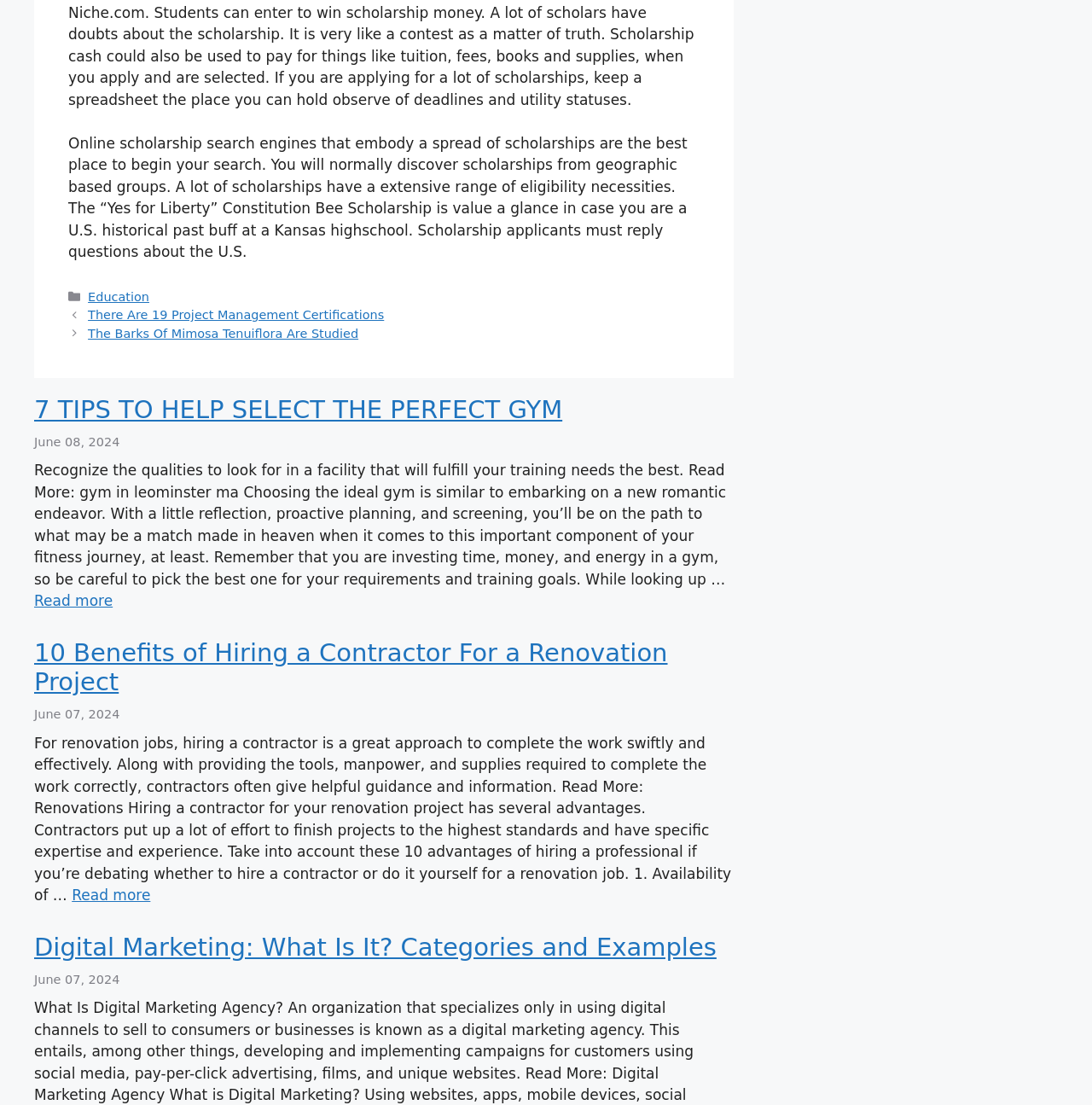Please identify the bounding box coordinates of the element I need to click to follow this instruction: "View the '10 Benefits of Hiring a Contractor For a Renovation Project' article".

[0.066, 0.803, 0.138, 0.818]